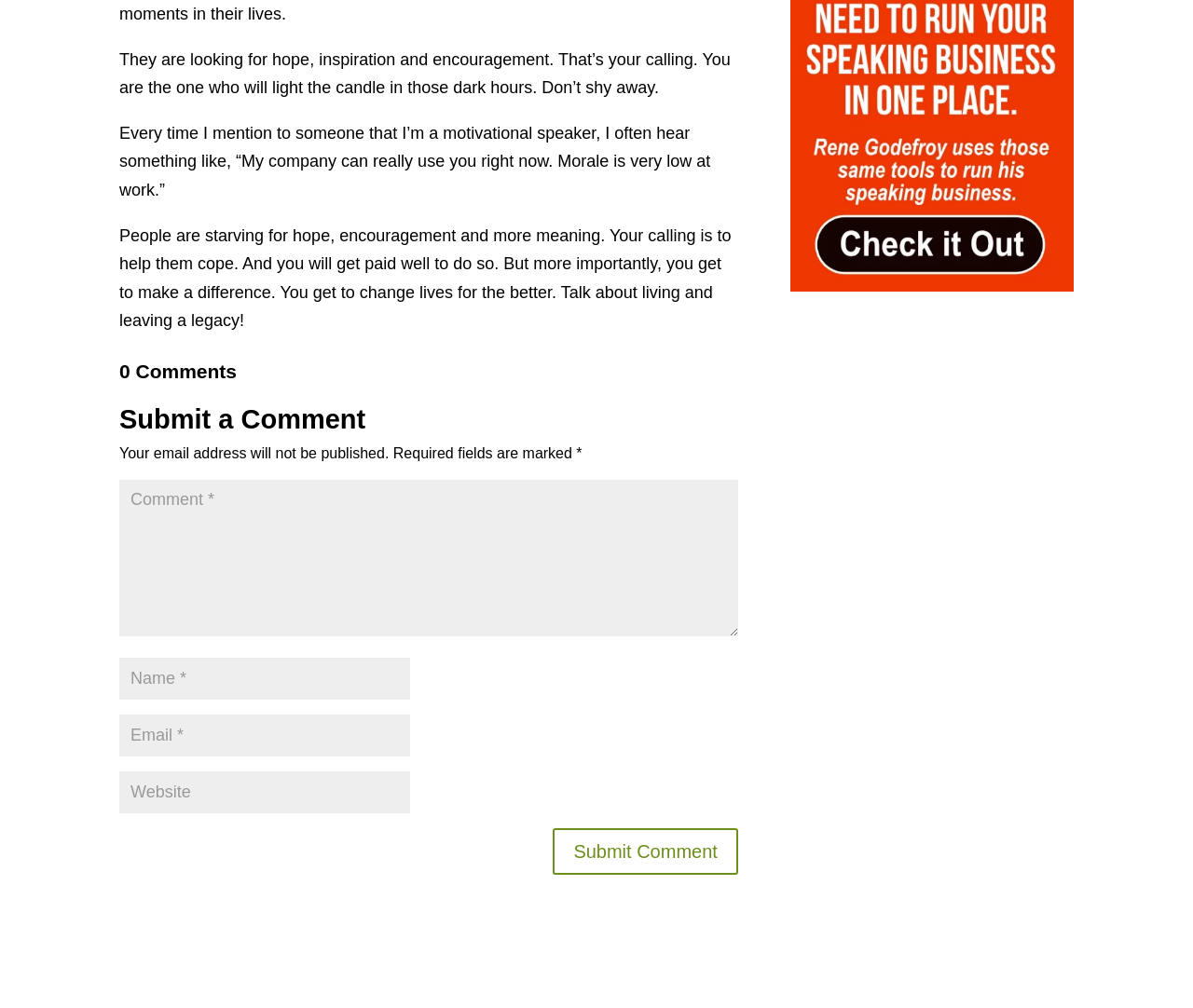Mark the bounding box of the element that matches the following description: "input value="Email *" aria-describedby="email-notes" name="email"".

[0.1, 0.709, 0.344, 0.751]